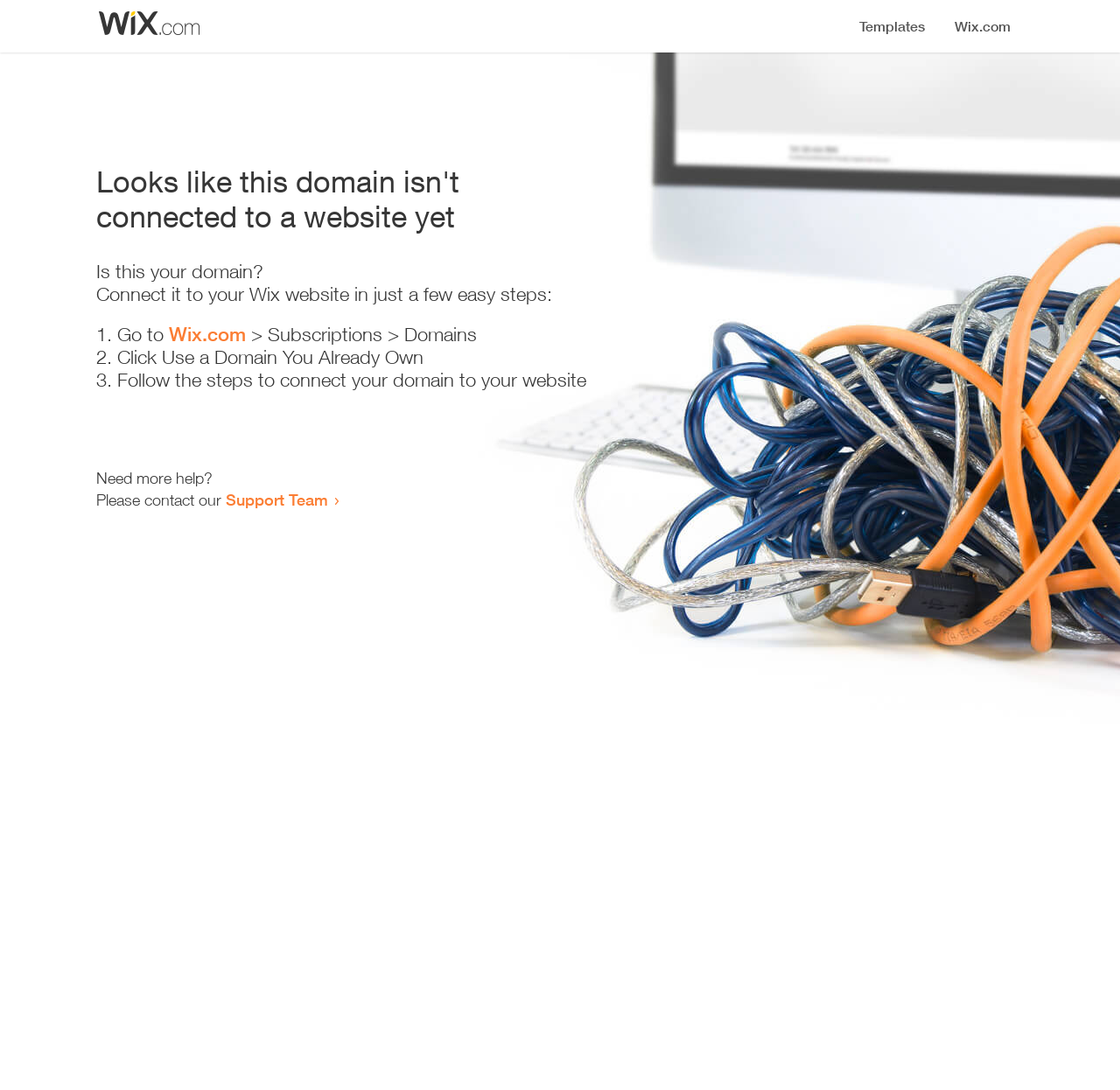Reply to the question with a single word or phrase:
What is the first step to connect the domain to a website?

Go to Wix.com